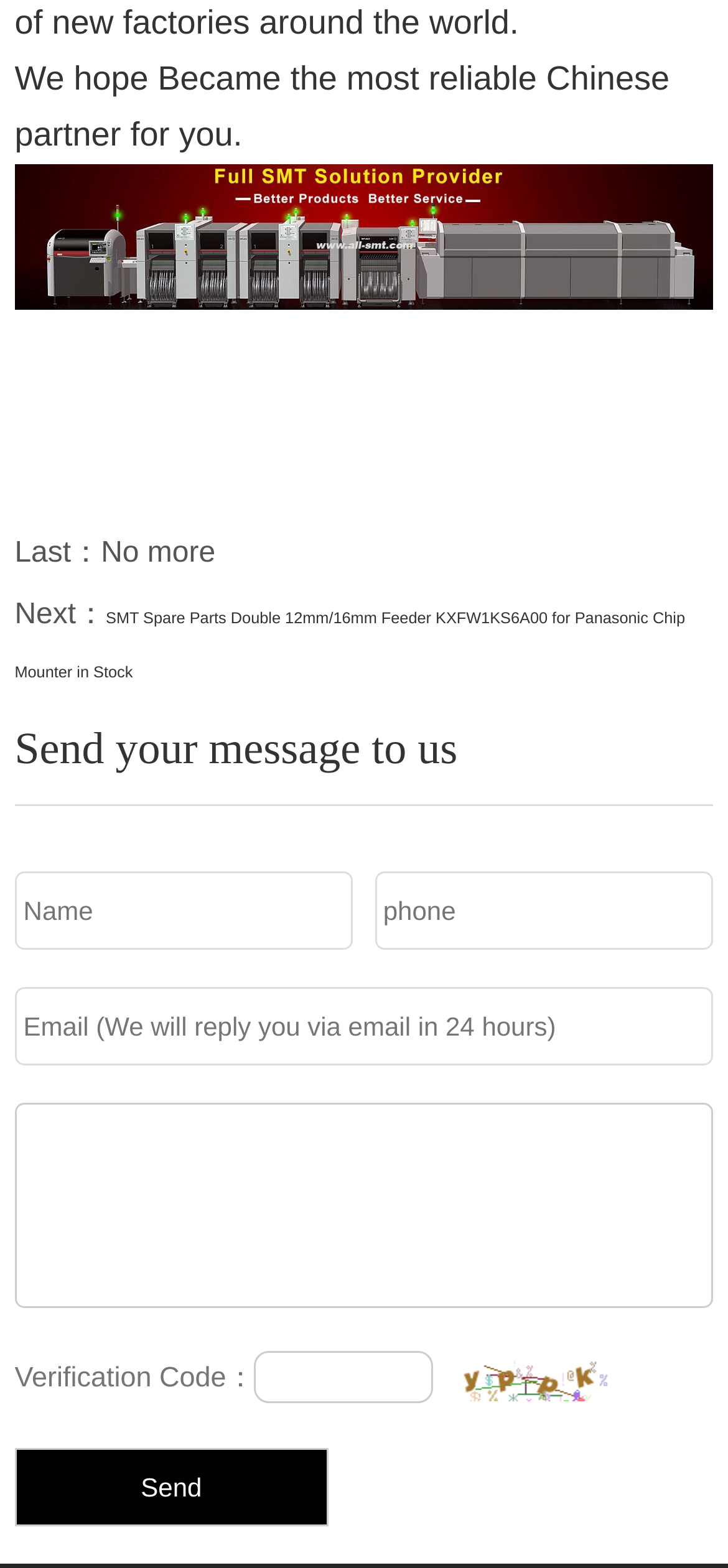How long does it take to get a reply?
Look at the image and answer with only one word or phrase.

24 hours